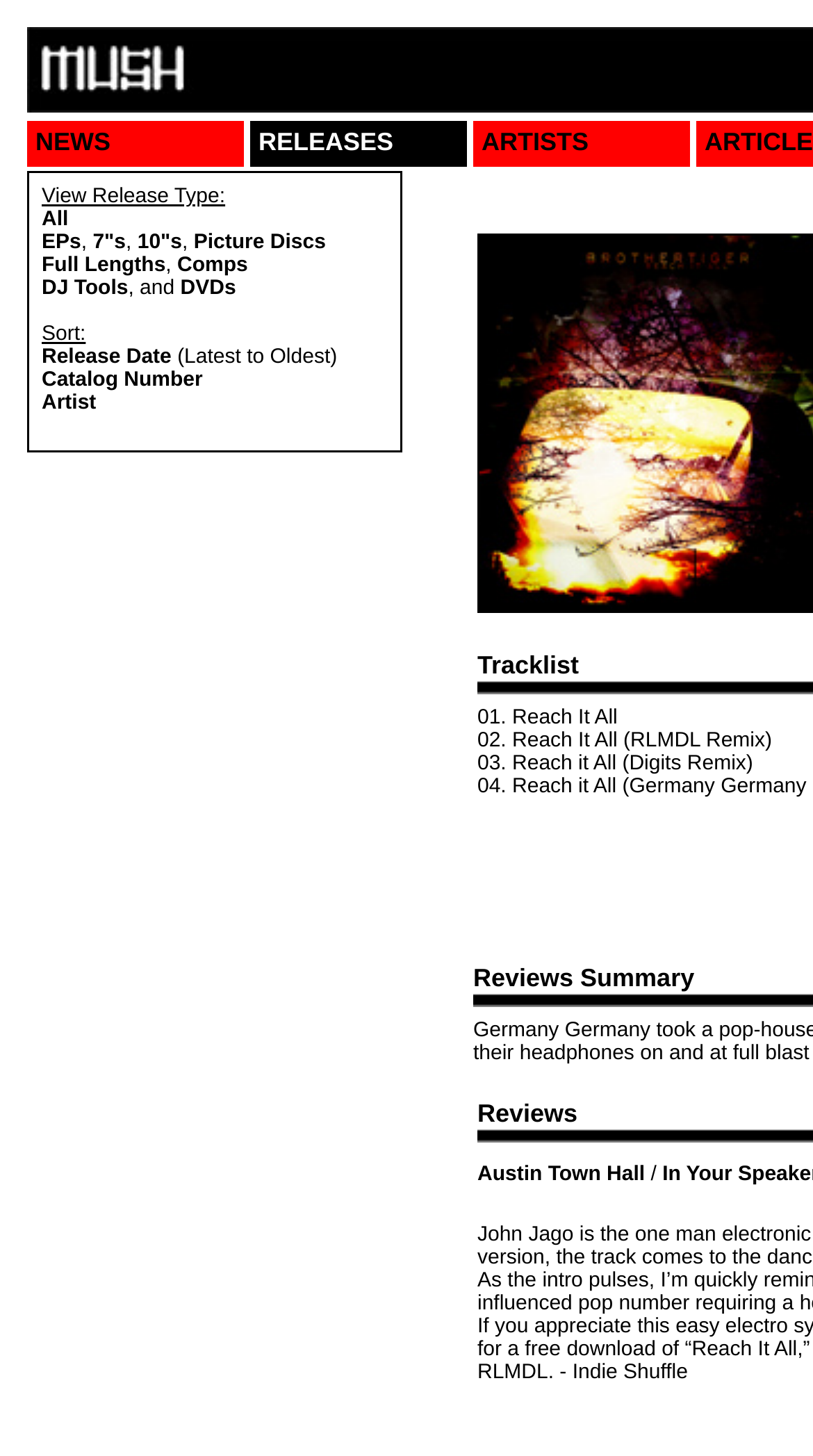Illustrate the webpage thoroughly, mentioning all important details.

The webpage appears to be a music release page on the Mush Records website, specifically for the album "Reach It All" by Brothertiger. 

At the top of the page, there are three navigation links: "NEWS", "RELEASES", and "ARTISTS", which are evenly spaced and aligned horizontally. 

Below these links, there is a table with a single row that spans almost the entire width of the page. Within this table, there is a cell that contains a block of text describing the release type and sorting options. This text is followed by a series of links for filtering releases by type, including "All", "EPs", "7"s", "10"s", "Picture Discs", "Full Lengths", "Comps", "DJ Tools", and "DVDs". These links are separated by commas and are aligned horizontally. 

Further down, there are two sorting options: "Release Date" and "Catalog Number", followed by "Artist". These links are also aligned horizontally. 

On the right side of the page, near the bottom, there are two images, one above the other. The top image has a link to "Austin Town Hall" overlaid on it.